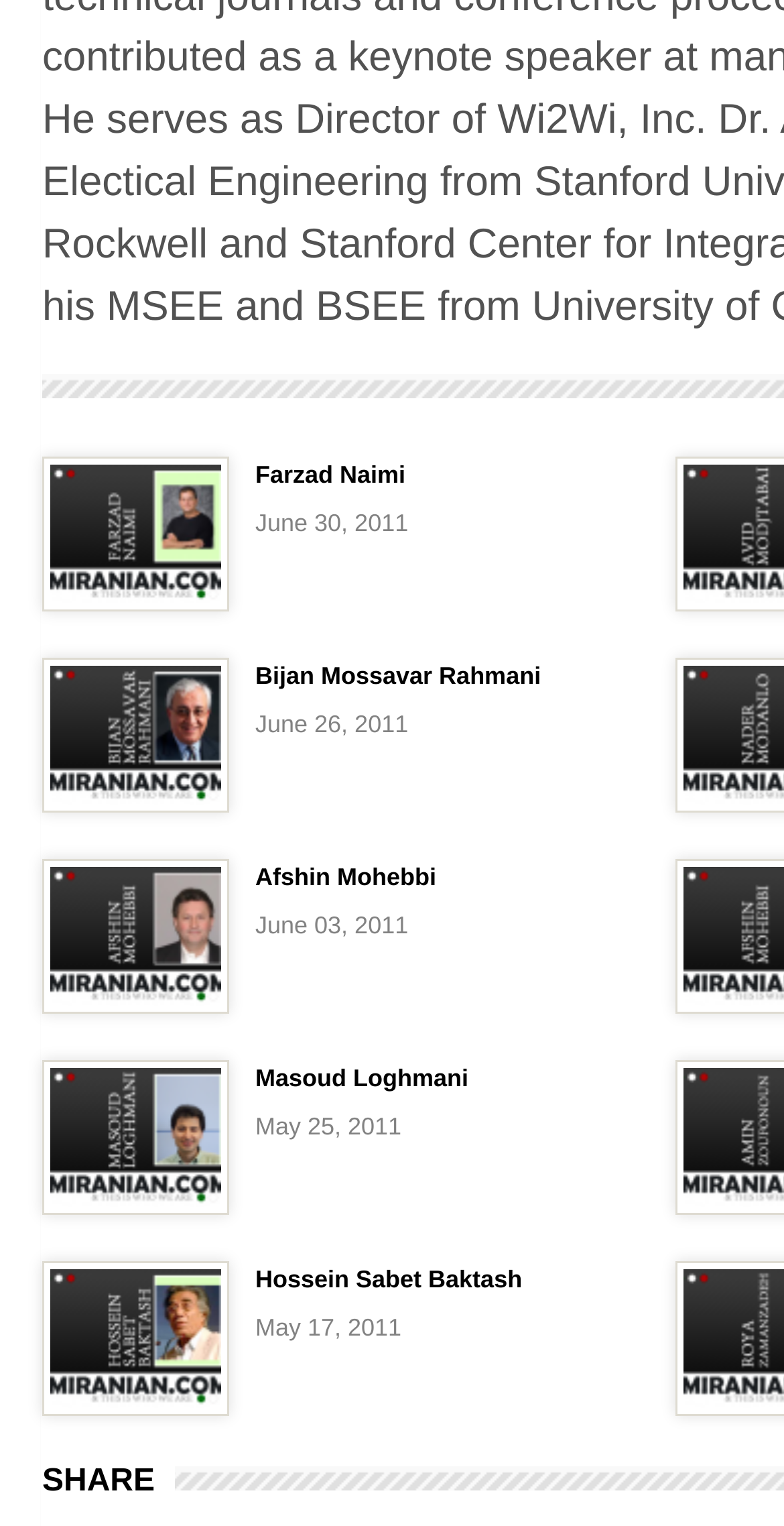How many people are listed on this page?
Give a single word or phrase as your answer by examining the image.

5